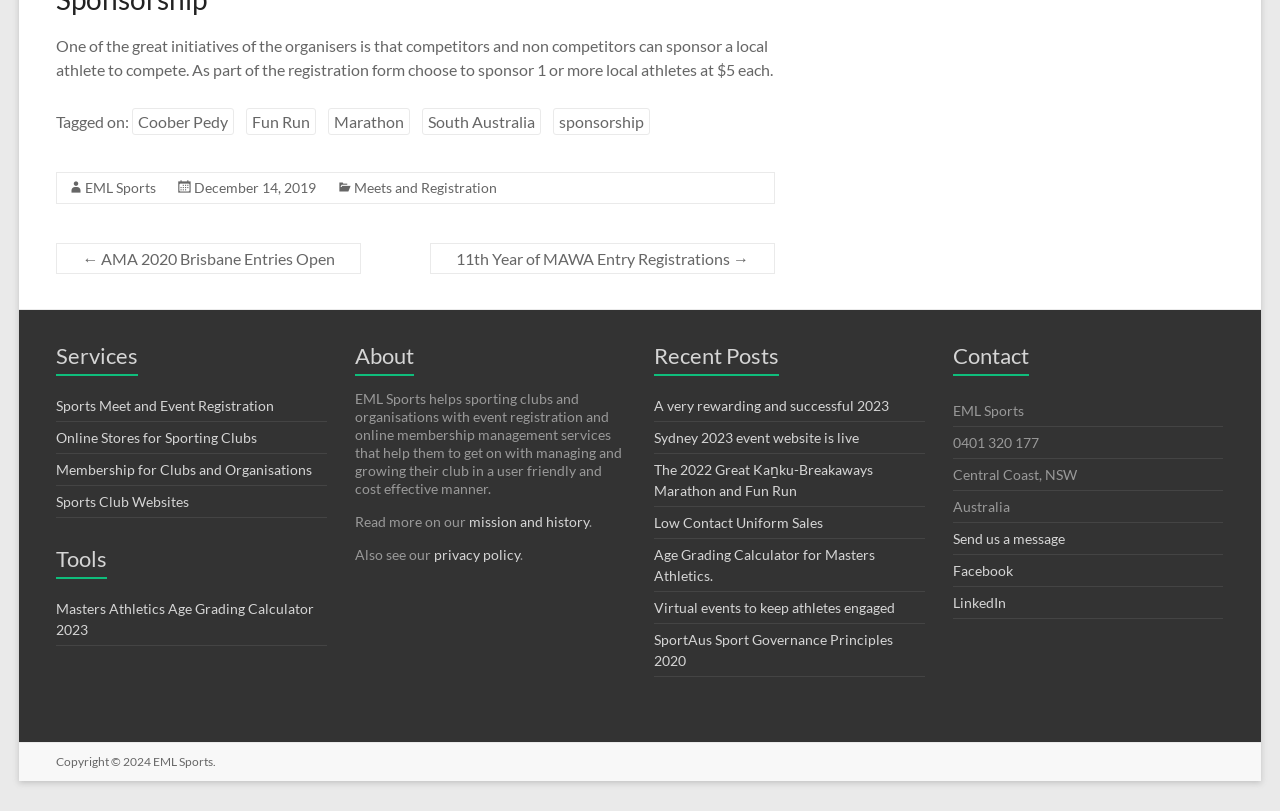Using the webpage screenshot and the element description privacy policy, determine the bounding box coordinates. Specify the coordinates in the format (top-left x, top-left y, bottom-right x, bottom-right y) with values ranging from 0 to 1.

[0.339, 0.673, 0.407, 0.694]